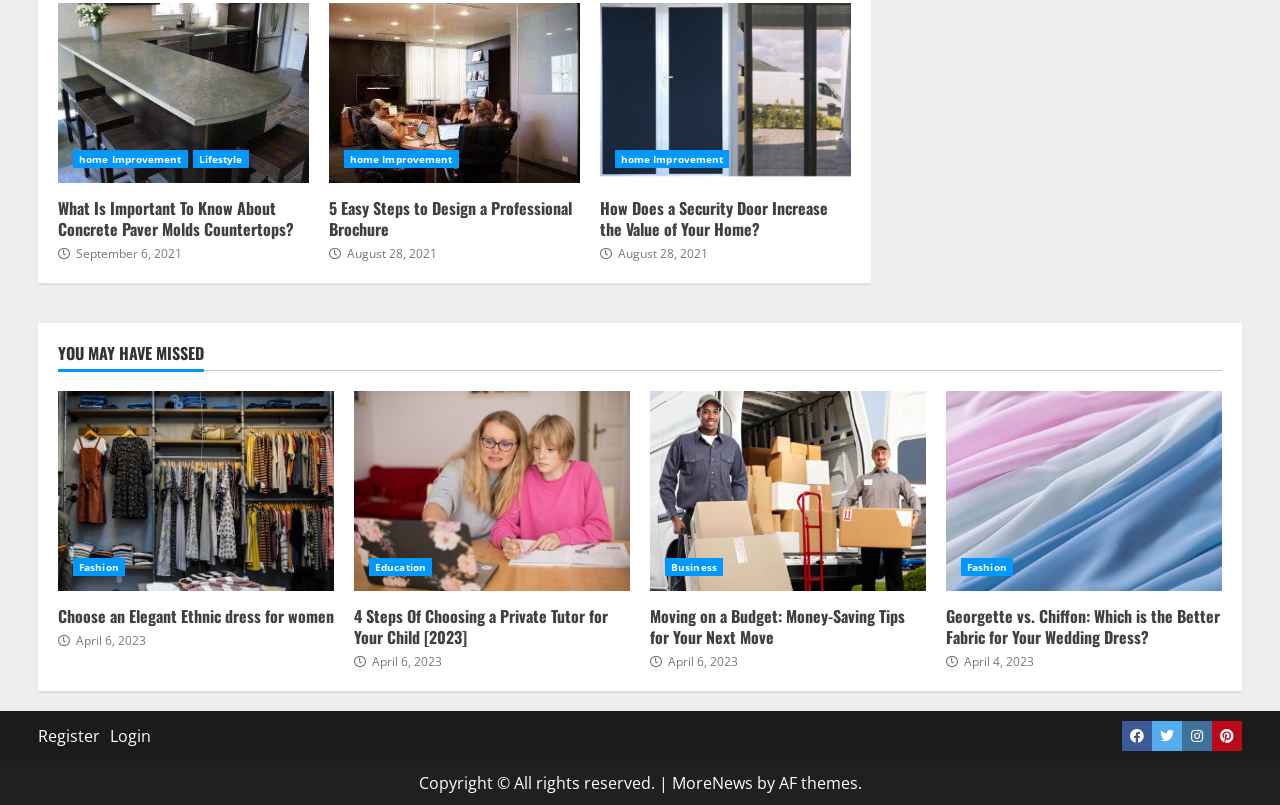Point out the bounding box coordinates of the section to click in order to follow this instruction: "Check the value of a security door for your home".

[0.469, 0.246, 0.665, 0.298]